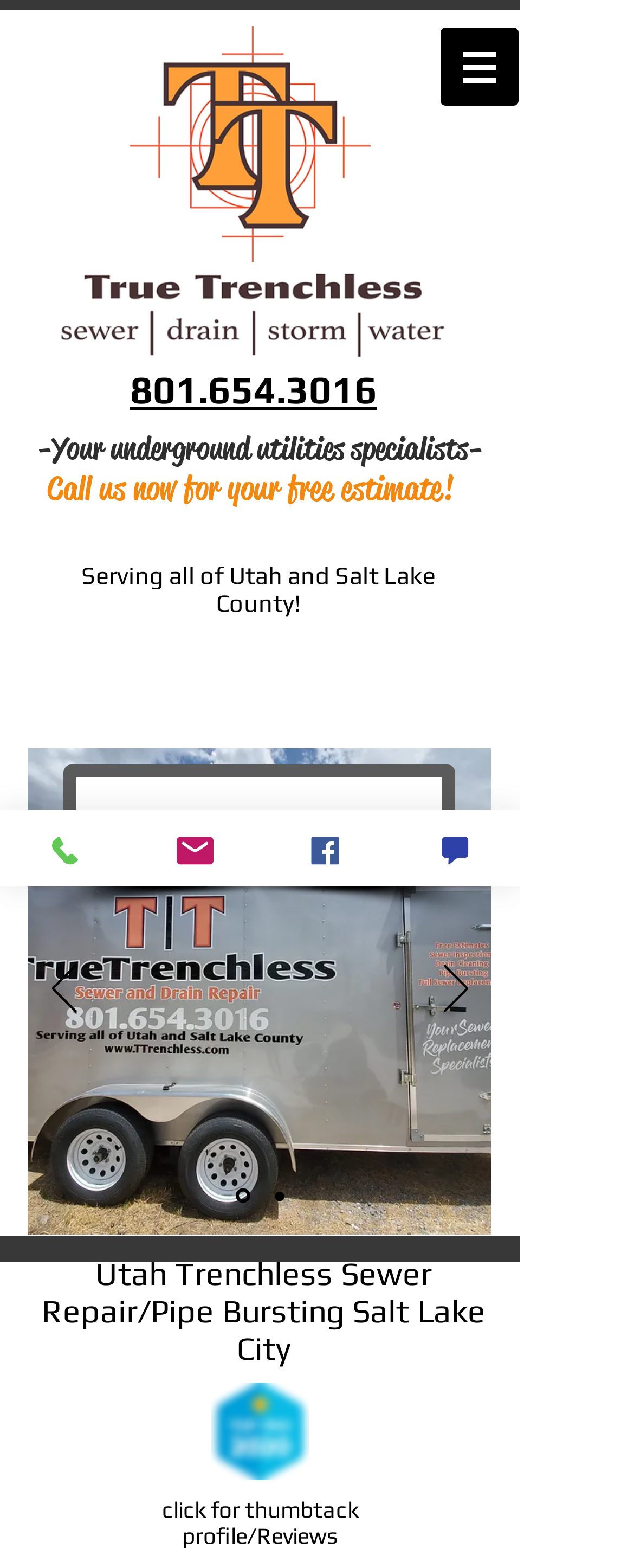What is the badge image on the webpage?
Can you provide an in-depth and detailed response to the question?

I found the badge image by looking at the link element with the text 'thumbtack badge.png' which suggests that the image is a badge from Thumbtack.